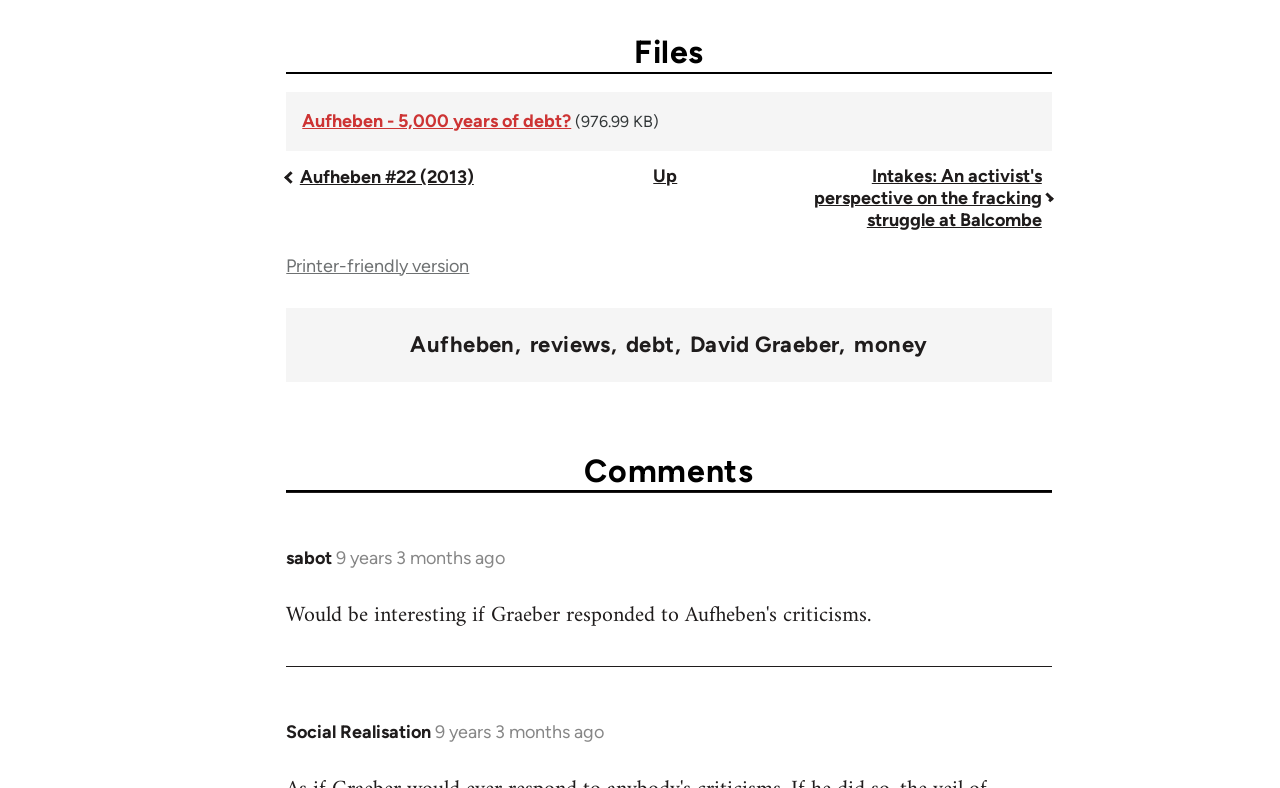Please pinpoint the bounding box coordinates for the region I should click to adhere to this instruction: "View Aufheben #22 (2013)".

[0.224, 0.211, 0.37, 0.239]